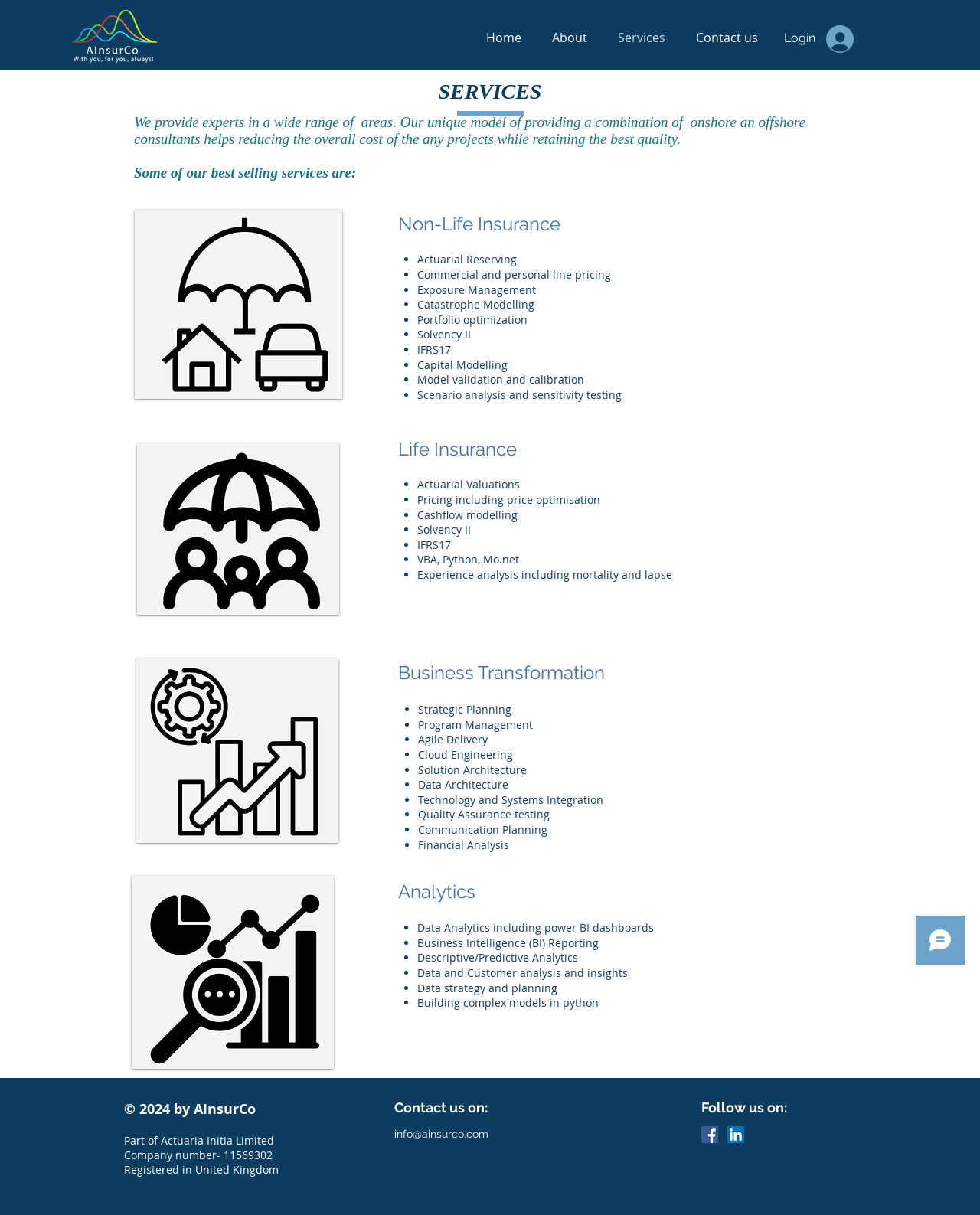What is the 'IFRS17' service related to?
Based on the visual, give a brief answer using one word or a short phrase.

Insurance